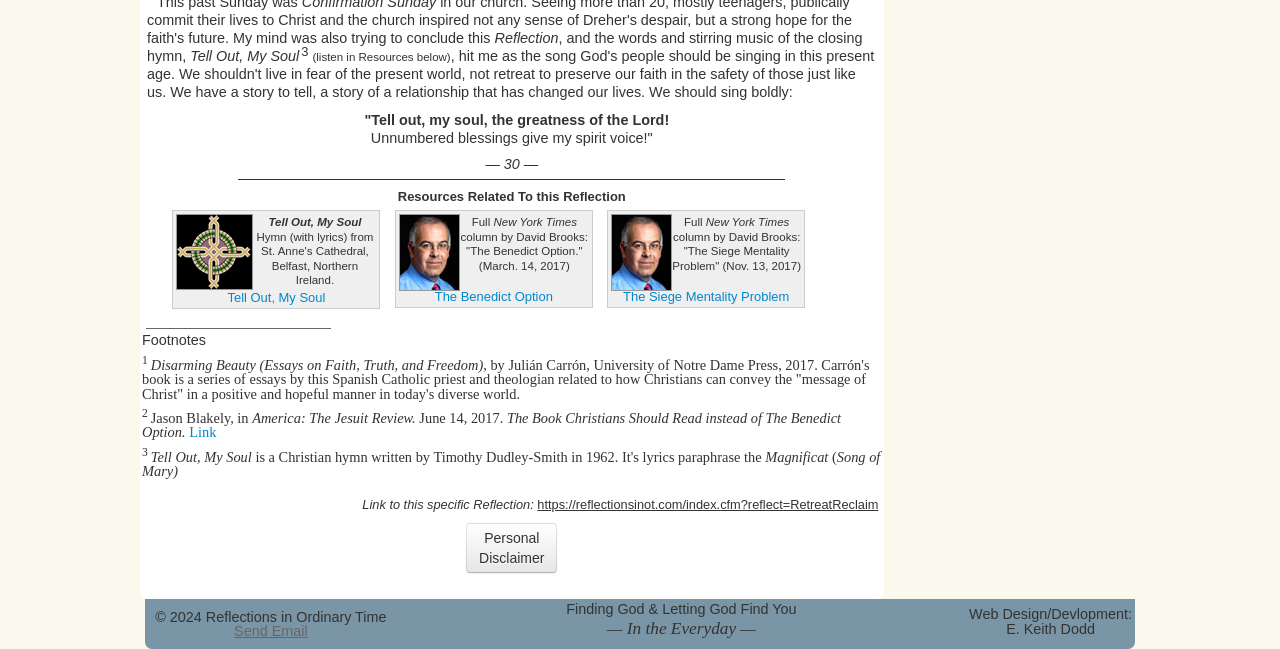Provide the bounding box coordinates in the format (top-left x, top-left y, bottom-right x, bottom-right y). All values are floating point numbers between 0 and 1. Determine the bounding box coordinate of the UI element described as: PersonalDisclaimer

[0.364, 0.806, 0.436, 0.884]